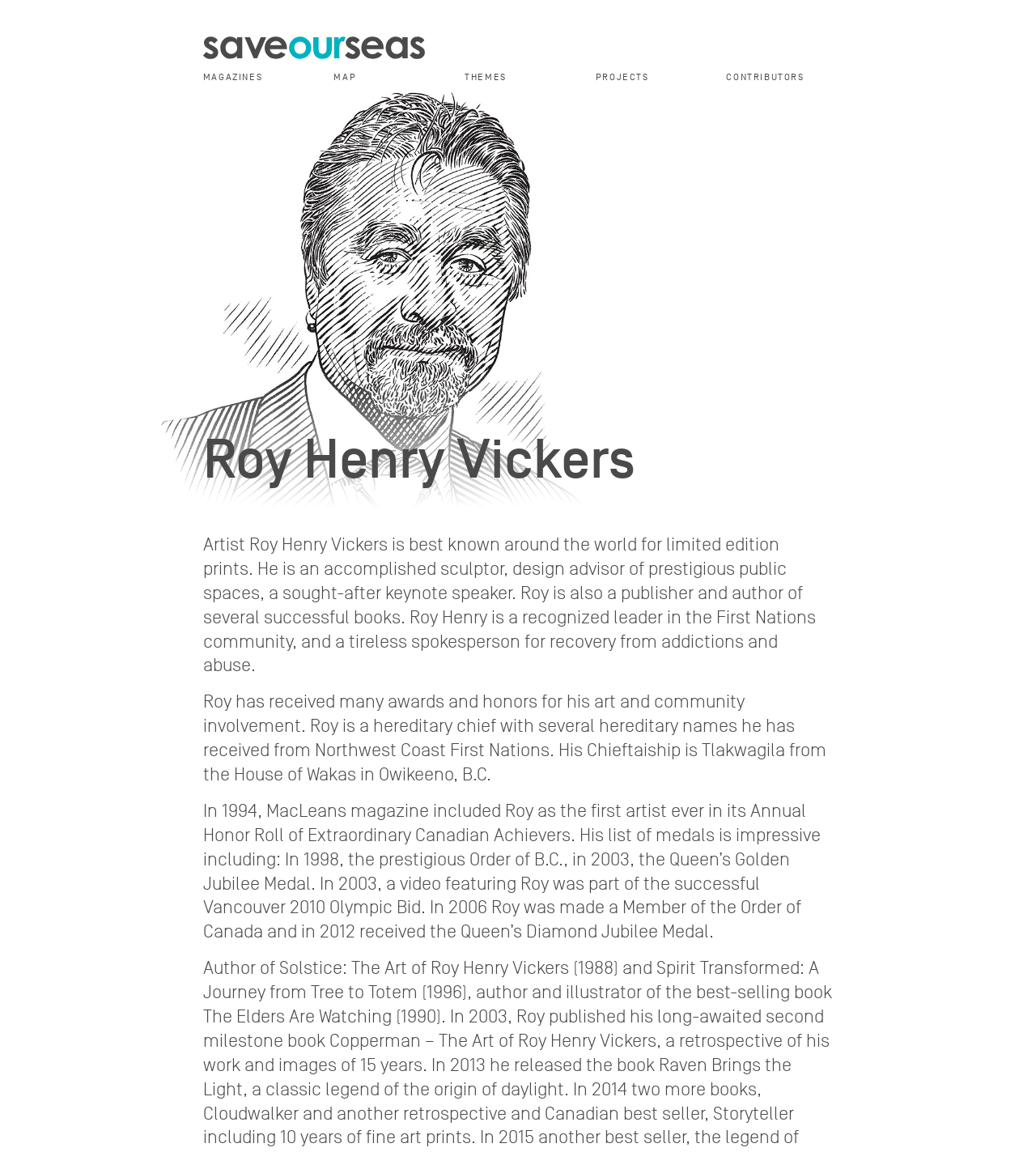Please find and generate the text of the main header of the webpage.

Roy Henry Vickers